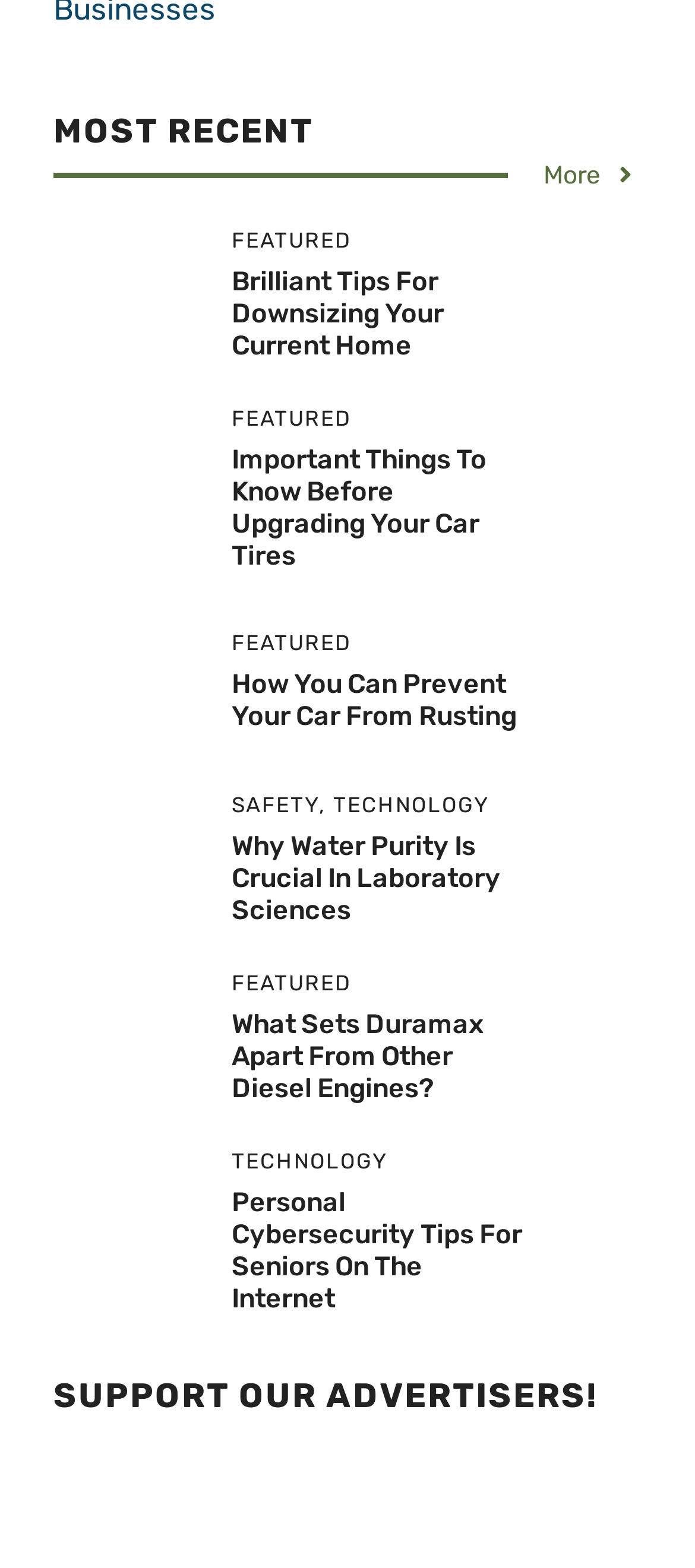Analyze the image and deliver a detailed answer to the question: What is the activity shown in the image with a senior woman and a laptop?

The image with a senior woman and a laptop has a description 'A senior woman sitting up in bed with her laptop, holding a credit card in one hand and a cell phone in the other.', which indicates that the activity shown in the image is about online shopping.